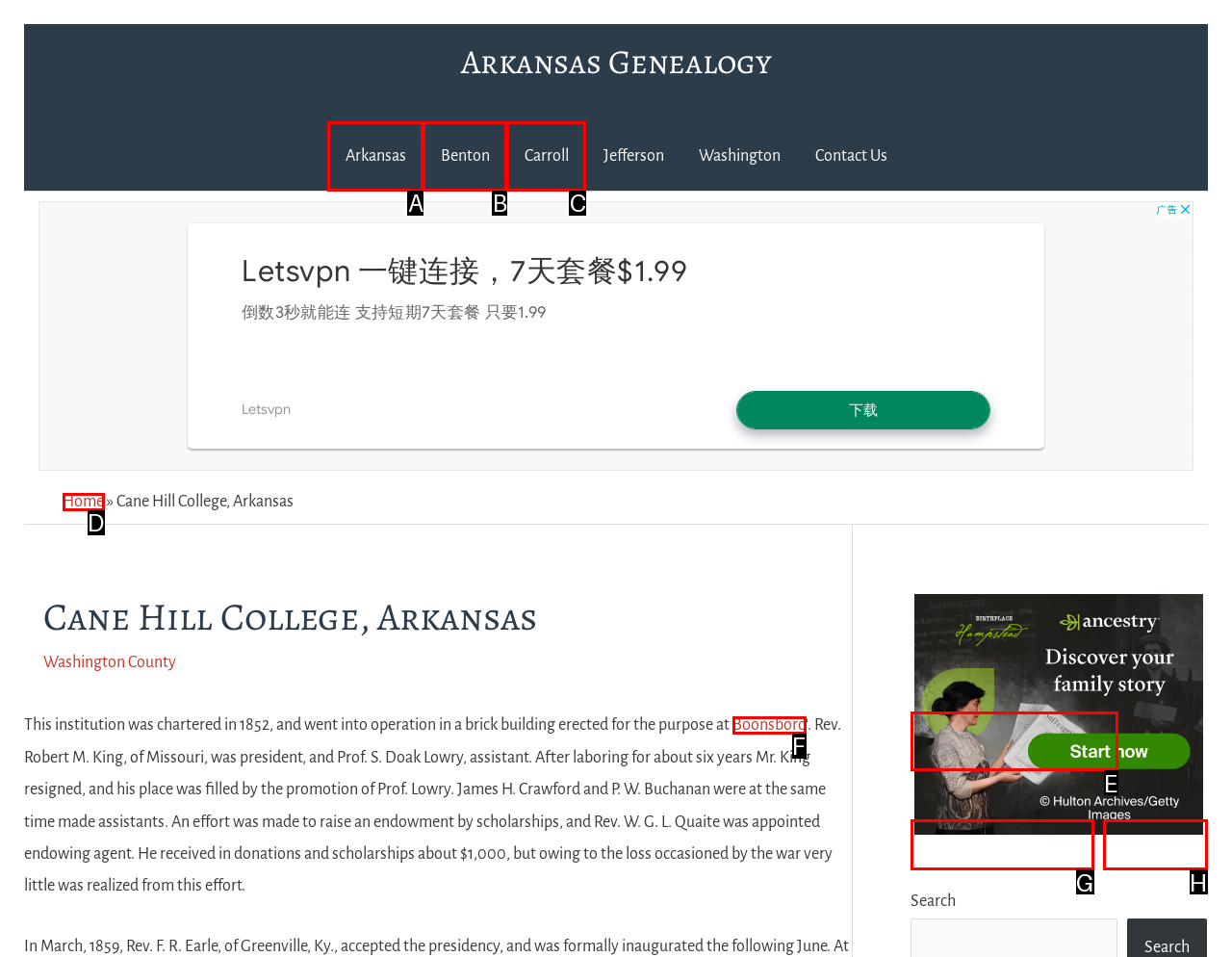Identify the HTML element that corresponds to the description: Arkansas
Provide the letter of the matching option from the given choices directly.

A